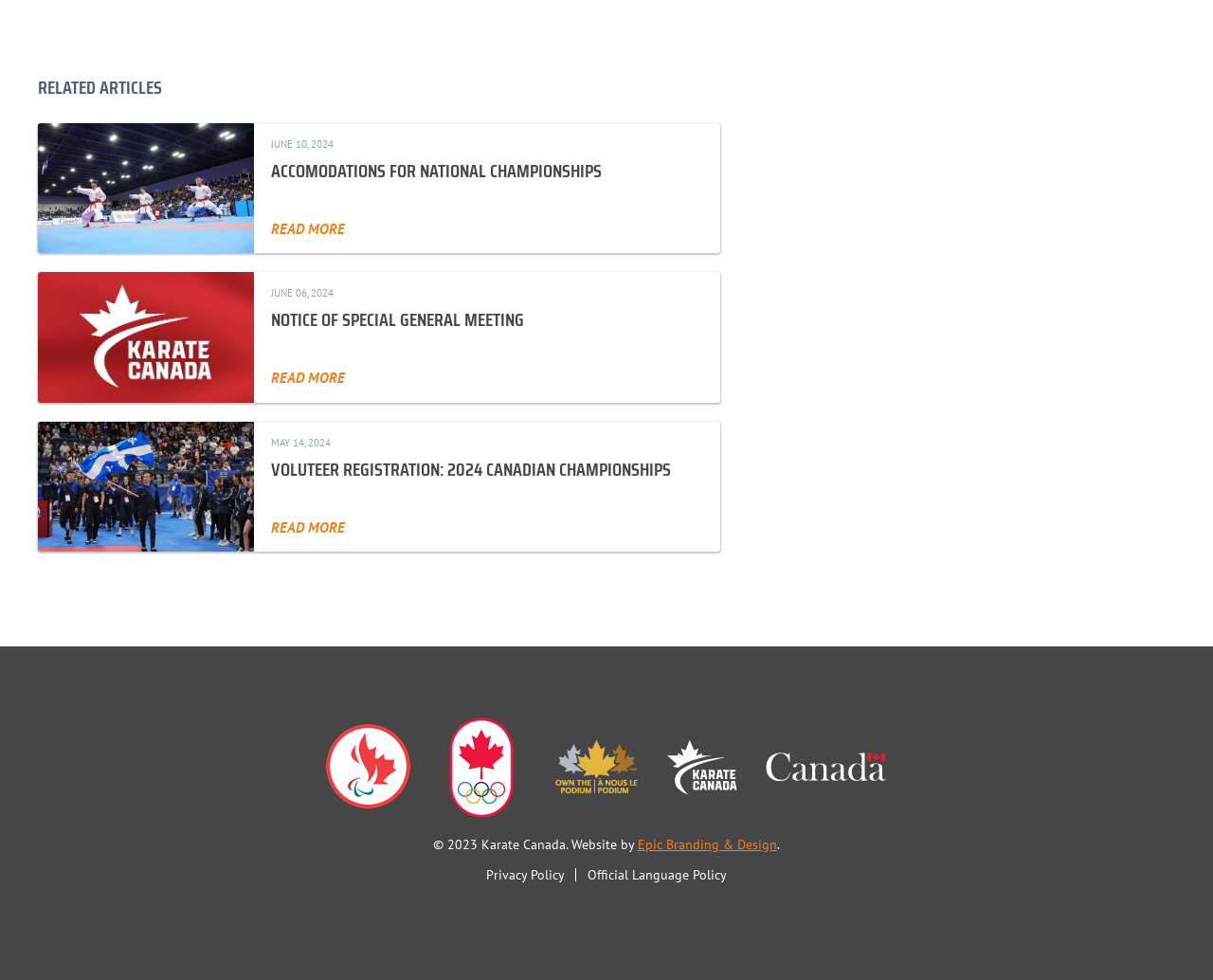Please determine the bounding box coordinates for the element that should be clicked to follow these instructions: "View NOTICE OF SPECIAL GENERAL MEETING".

[0.223, 0.311, 0.432, 0.342]